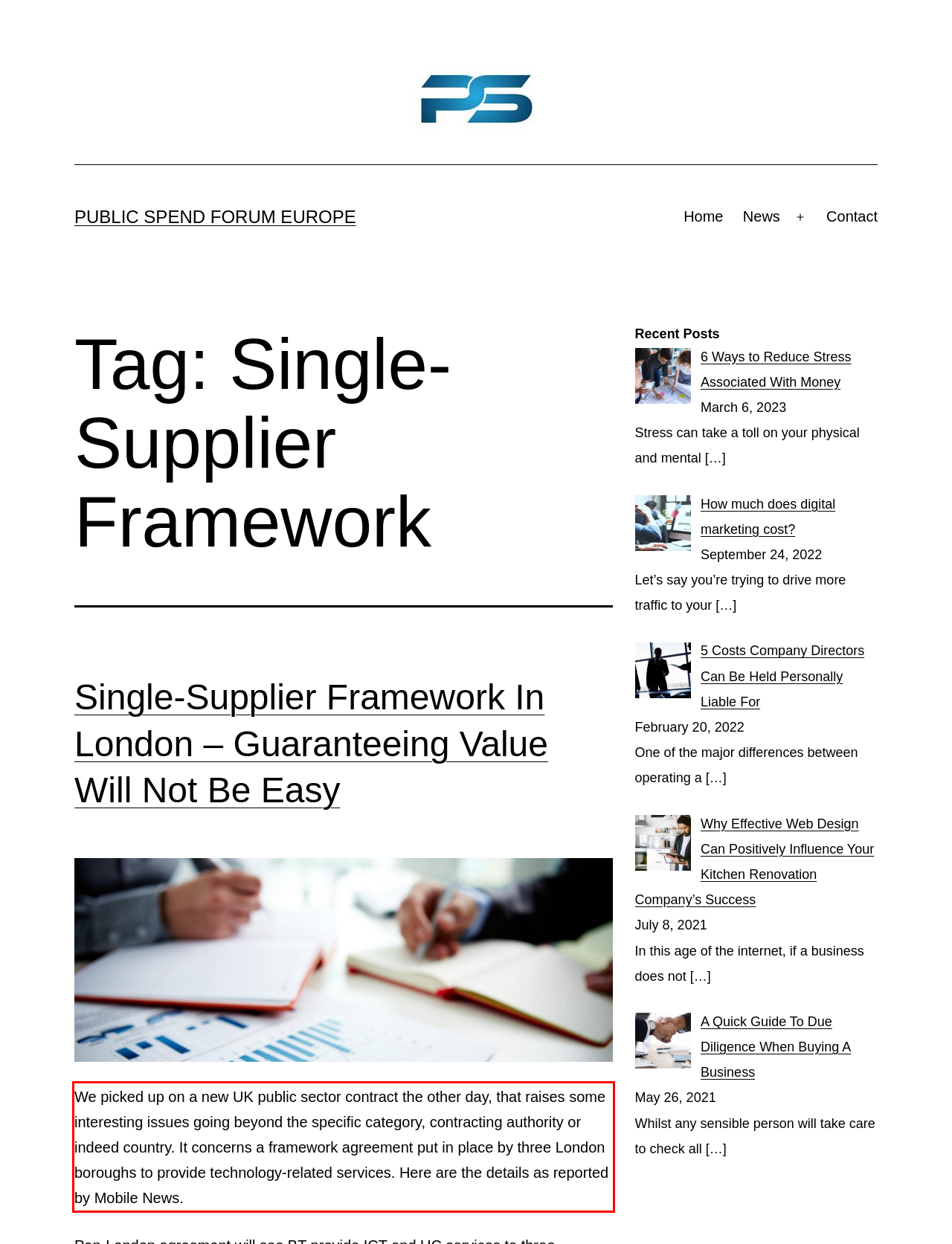Identify the text inside the red bounding box in the provided webpage screenshot and transcribe it.

We picked up on a new UK public sector contract the other day, that raises some interesting issues going beyond the specific category, contracting authority or indeed country. It concerns a framework agreement put in place by three London boroughs to provide technology-related services. Here are the details as reported by Mobile News.